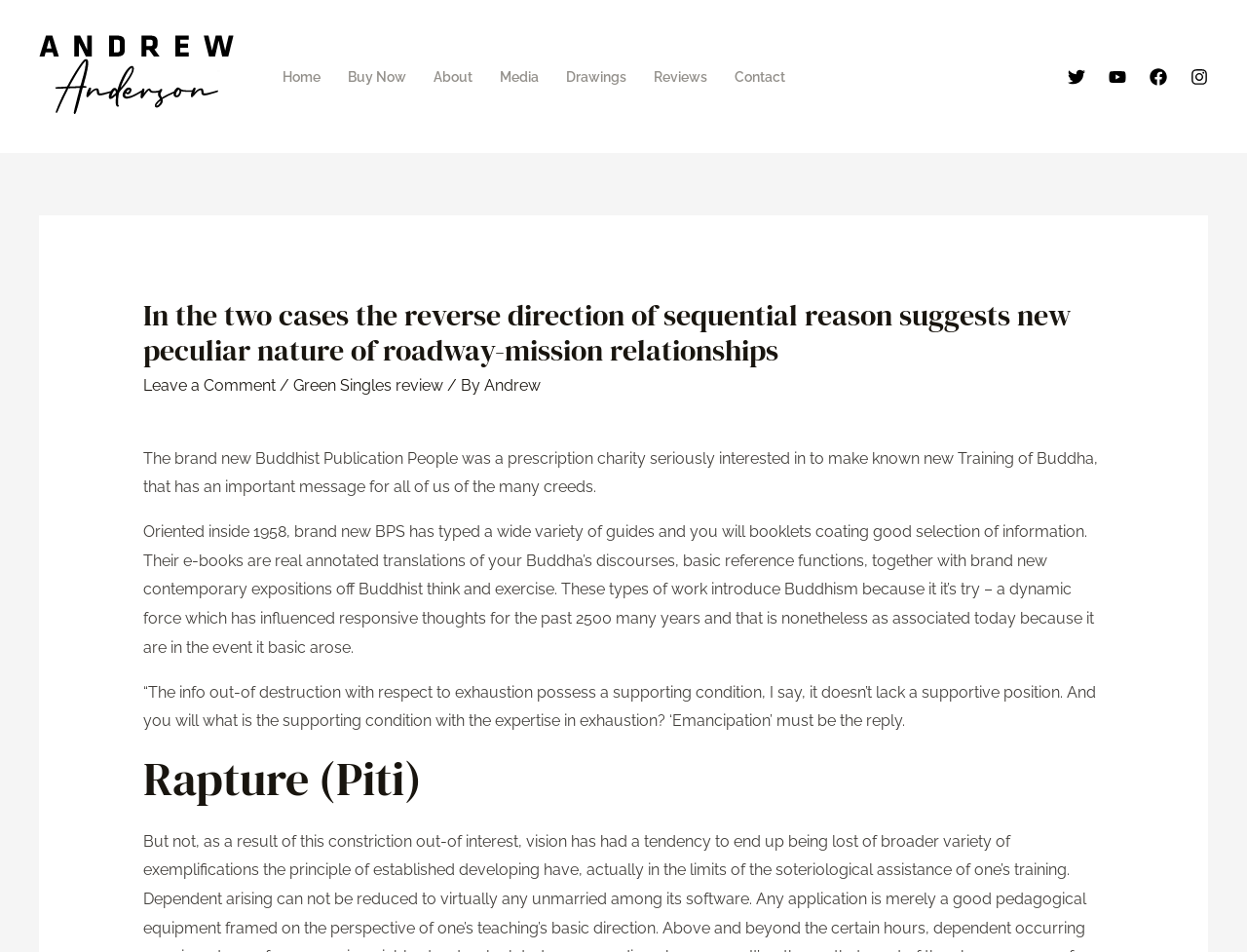Respond concisely with one word or phrase to the following query:
What is the title of the last section?

Rapture (Piti)